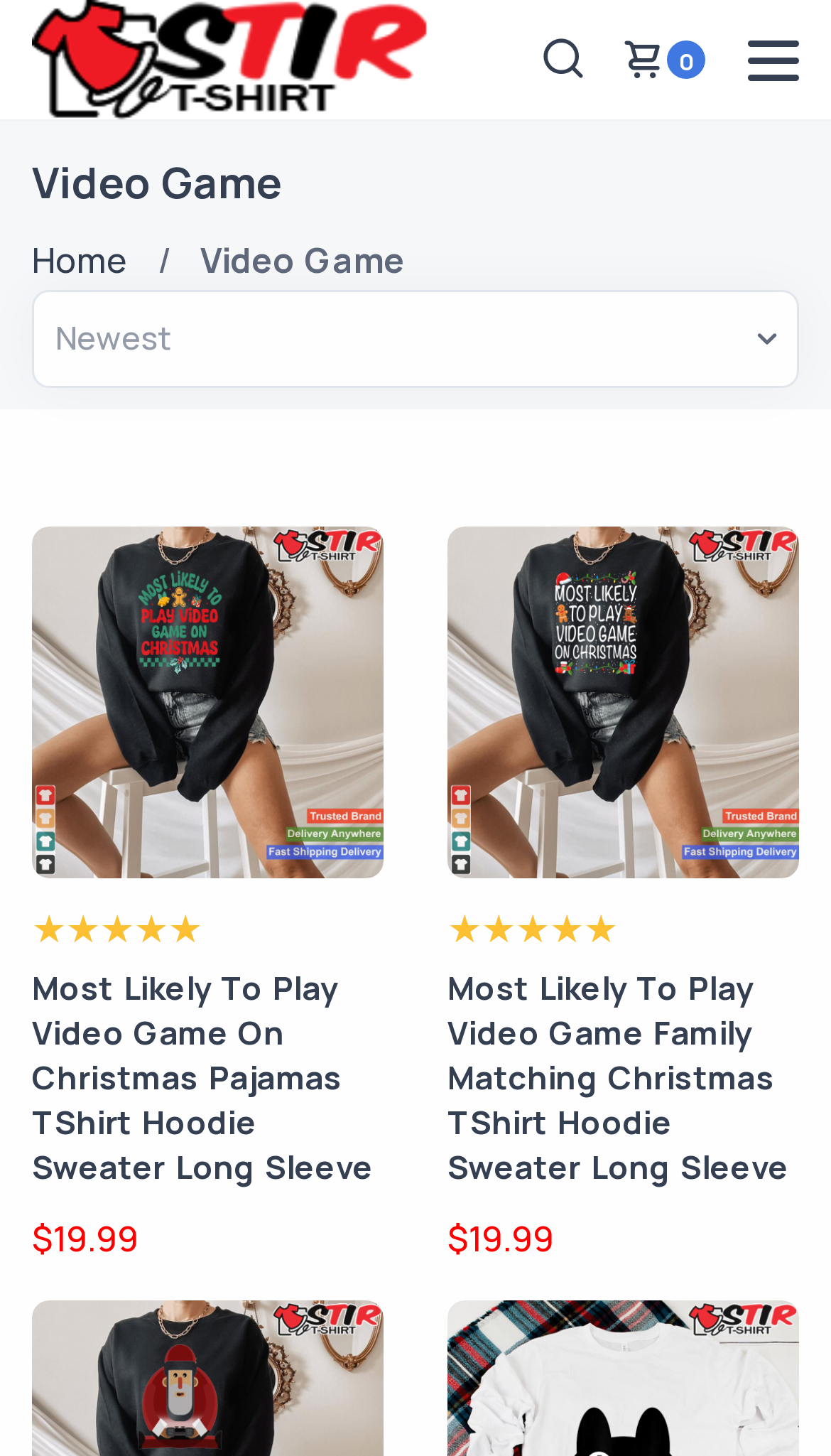Locate the bounding box coordinates of the area that needs to be clicked to fulfill the following instruction: "Click on the StirTshirt logo". The coordinates should be in the format of four float numbers between 0 and 1, namely [left, top, right, bottom].

[0.038, 0.025, 0.515, 0.053]